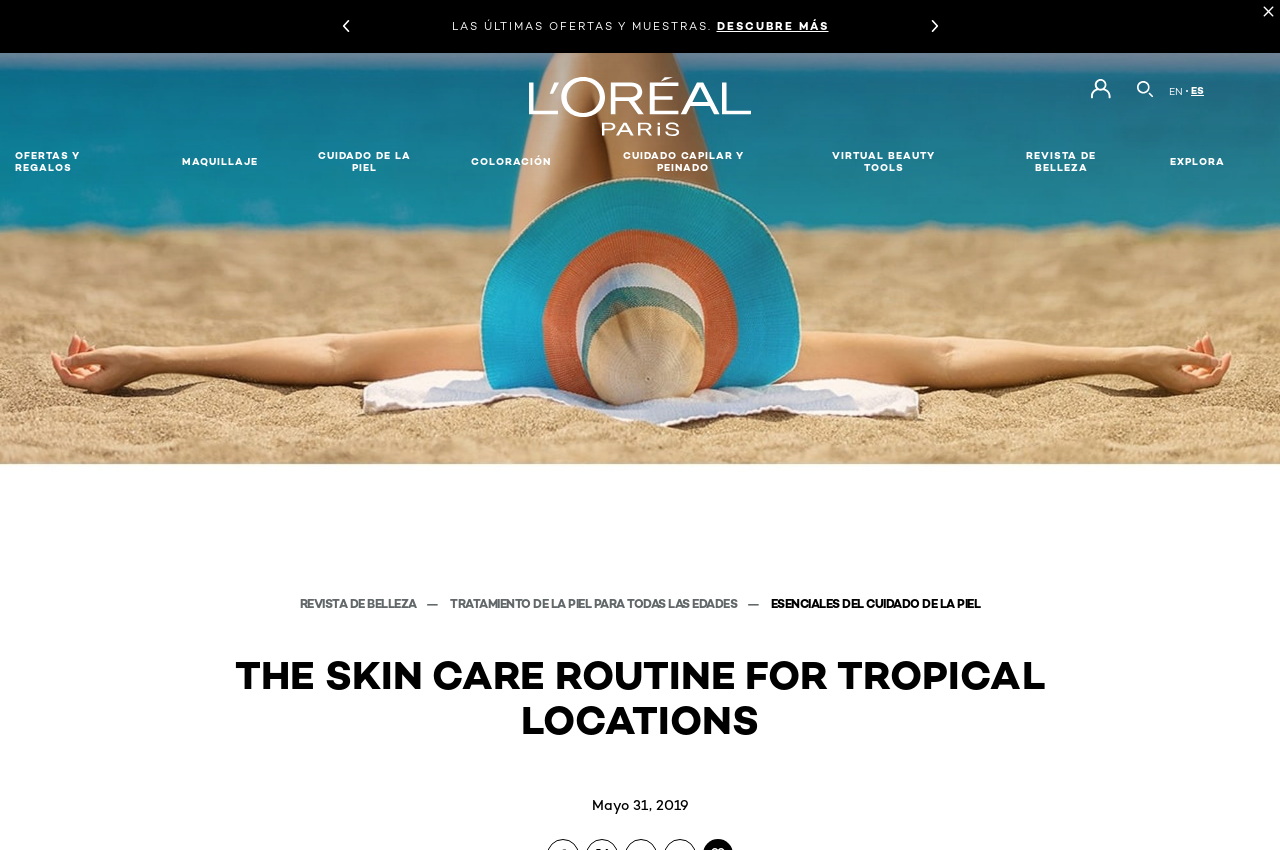What is the main topic of this webpage?
Based on the image, answer the question with a single word or brief phrase.

Skin care routine